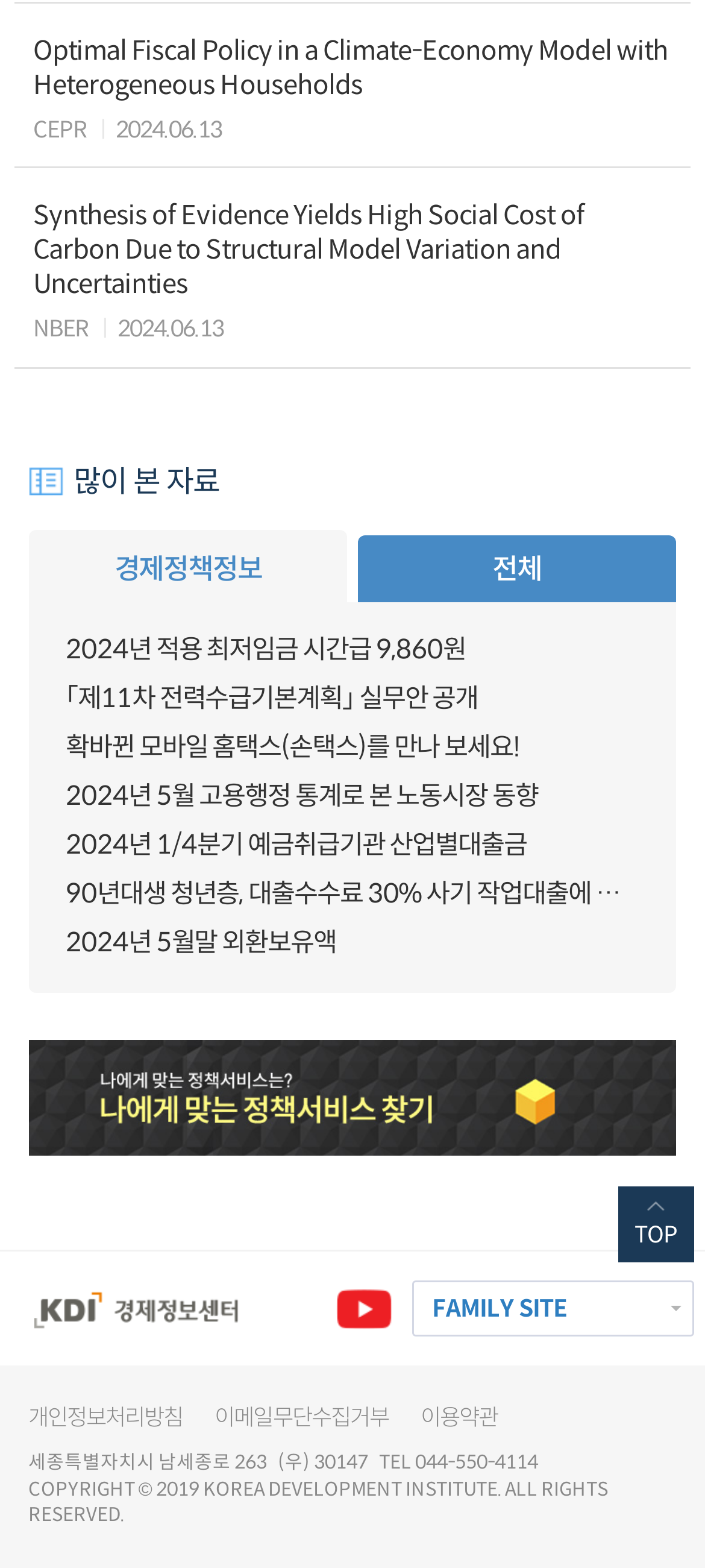Provide the bounding box coordinates of the HTML element described as: "2024년 적용 최저임금 시간급 9,860원". The bounding box coordinates should be four float numbers between 0 and 1, i.e., [left, top, right, bottom].

[0.093, 0.399, 0.907, 0.43]